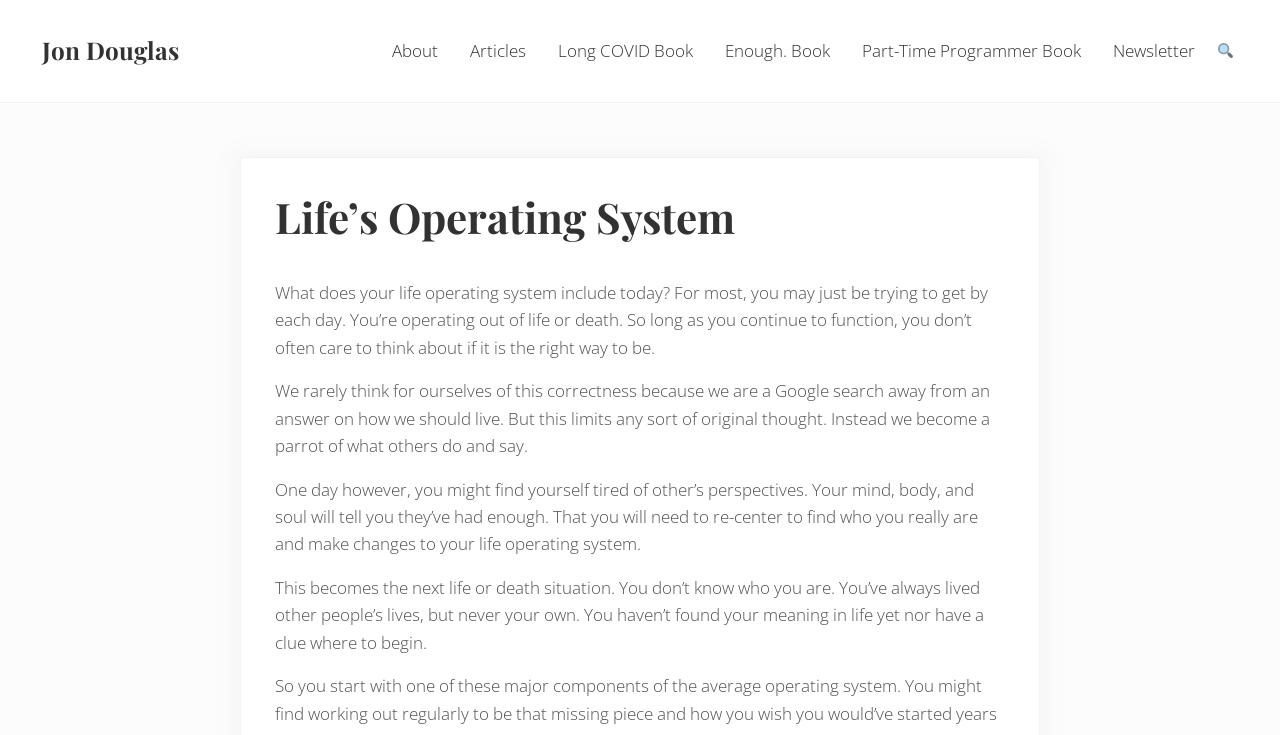What is the theme of the static text?
From the screenshot, supply a one-word or short-phrase answer.

Self-reflection and personal growth